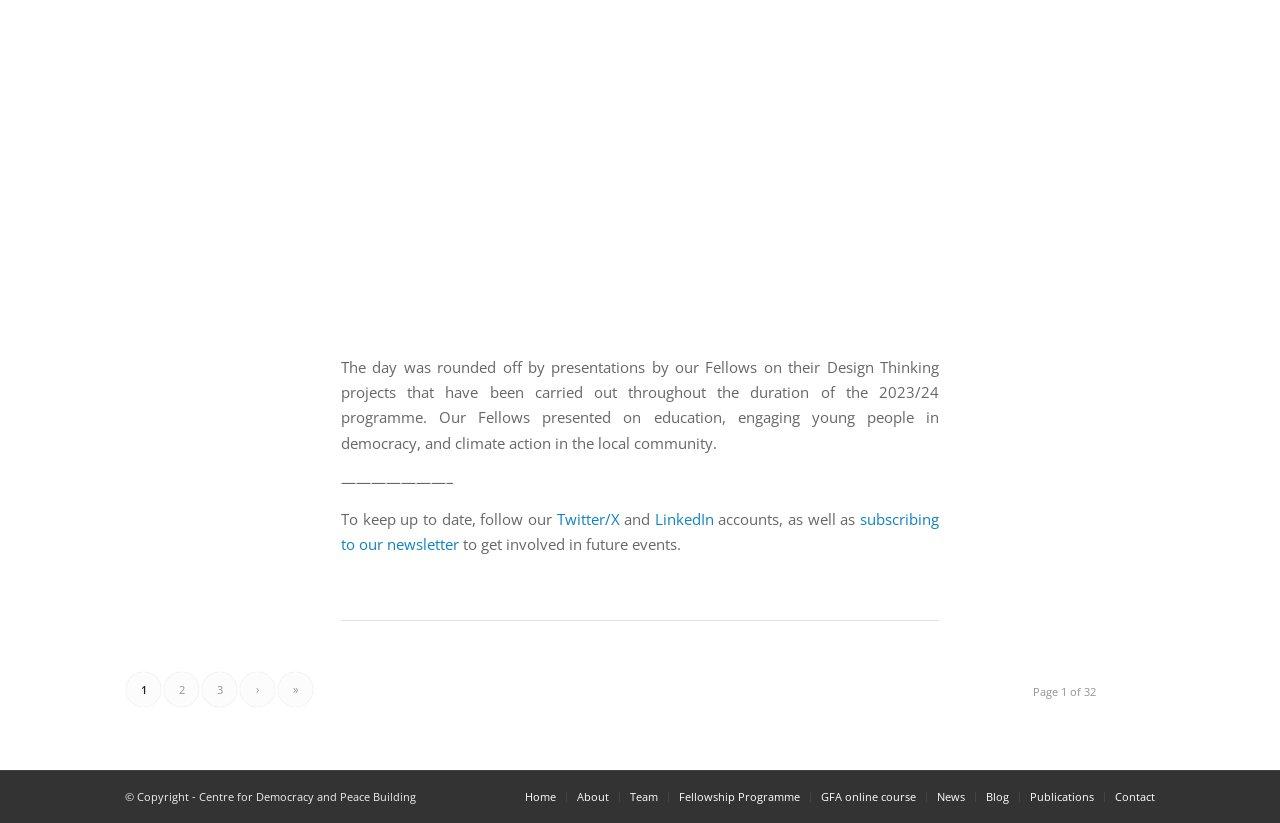Please specify the bounding box coordinates for the clickable region that will help you carry out the instruction: "View LinkedIn profile".

[0.512, 0.618, 0.558, 0.643]